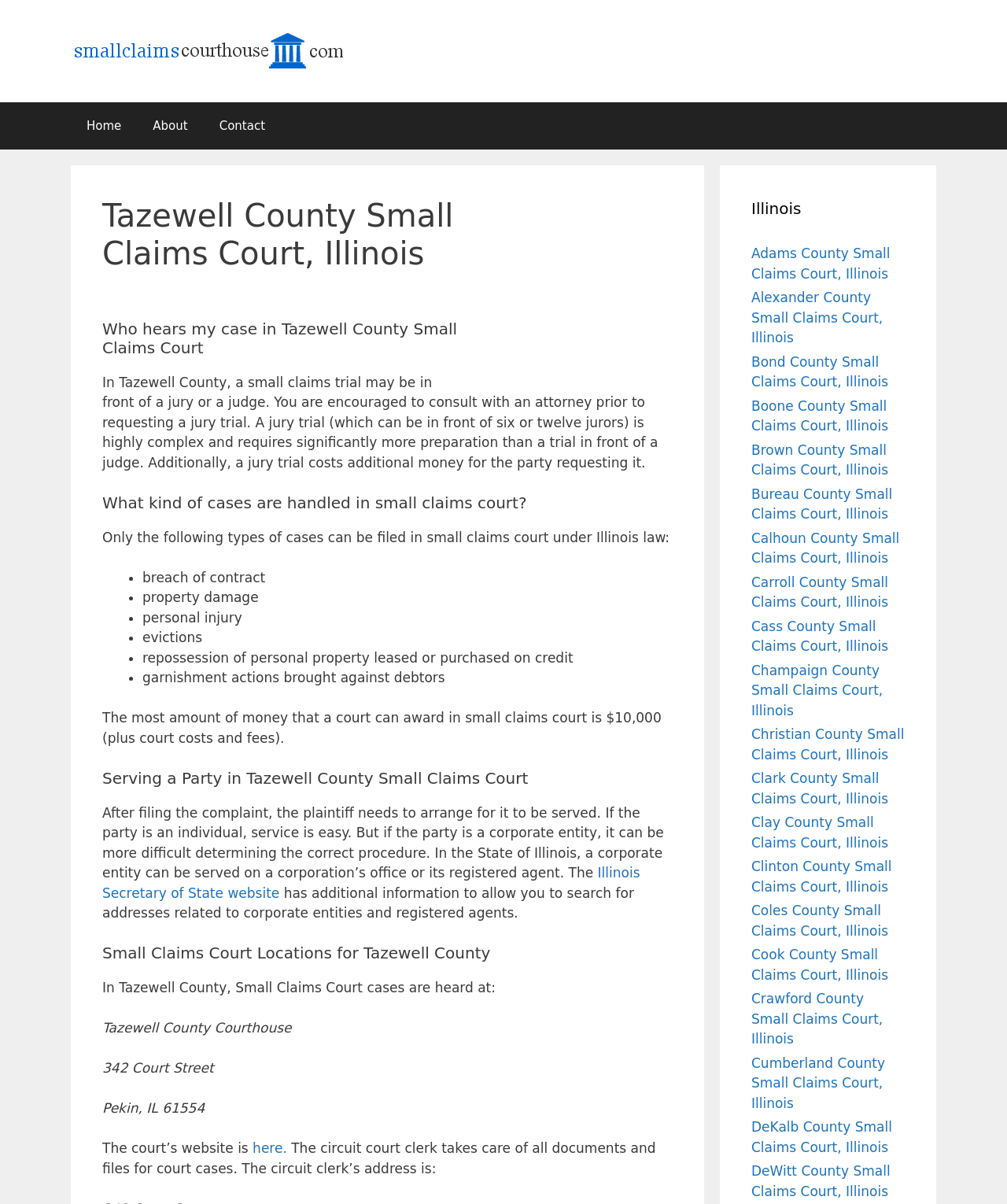Provide the bounding box coordinates, formatted as (top-left x, top-left y, bottom-right x, bottom-right y), with all values being floating point numbers between 0 and 1. Identify the bounding box of the UI element that matches the description: About

[0.136, 0.085, 0.202, 0.124]